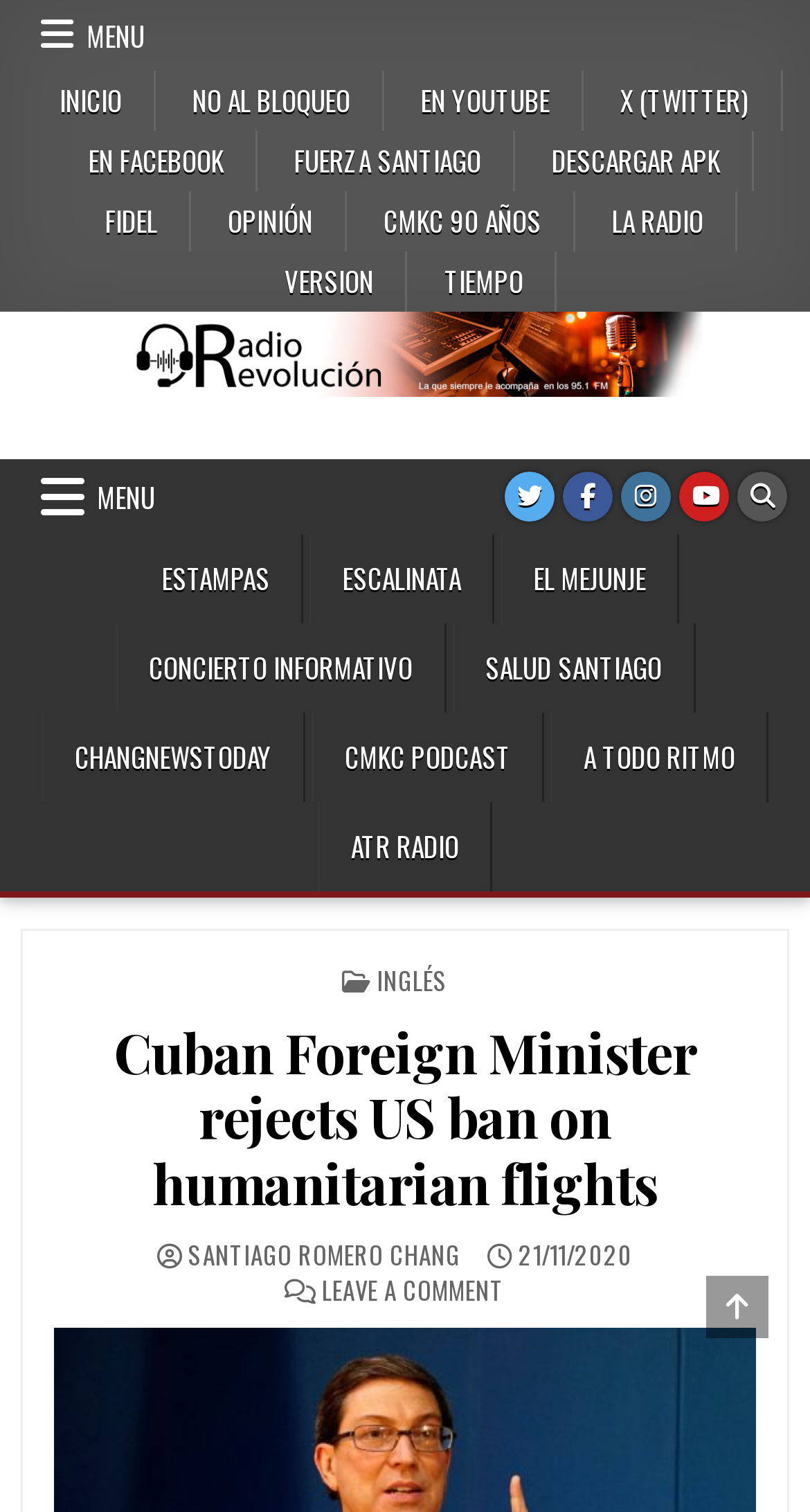Please specify the bounding box coordinates of the clickable section necessary to execute the following command: "Go to INICIO page".

[0.035, 0.047, 0.191, 0.087]